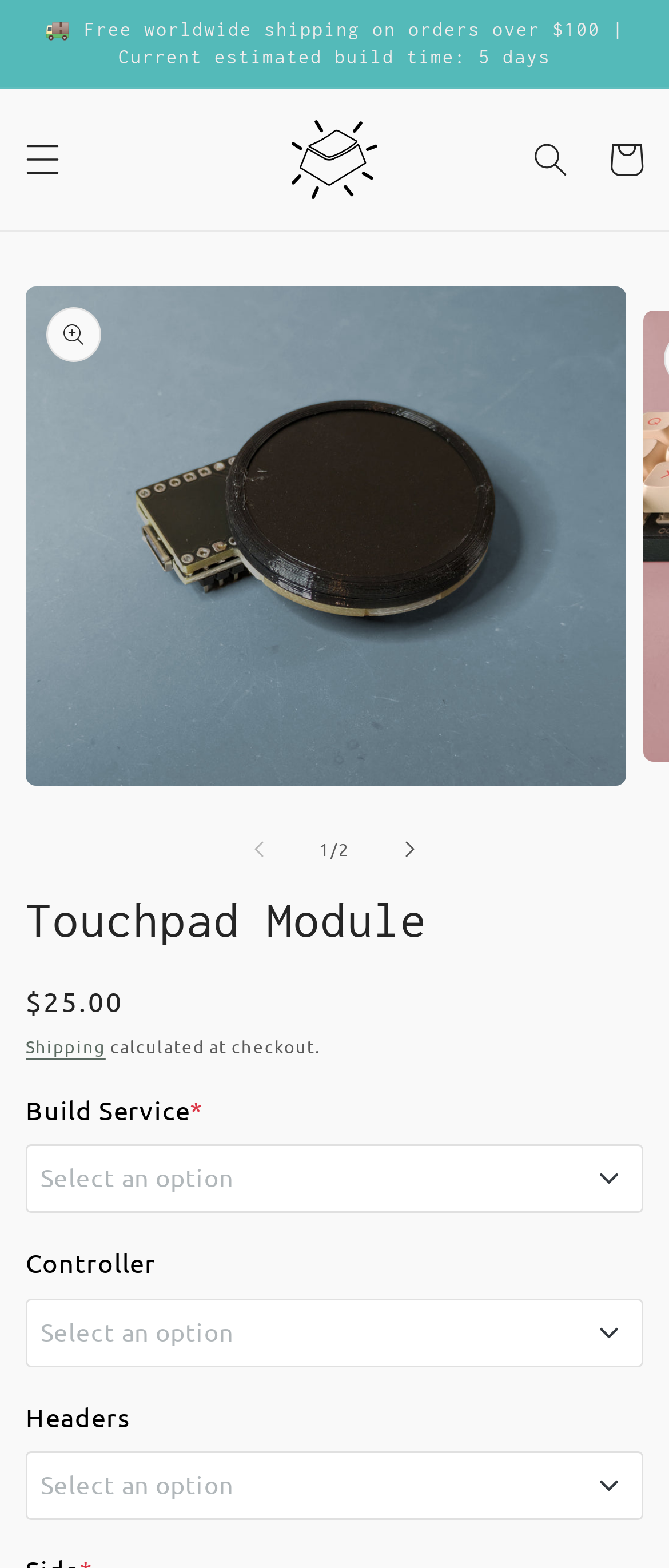How many options are there for the Build Service?
We need a detailed and meticulous answer to the question.

I found the options for the Build Service by looking at the radio buttons below the 'Build Service' static text. There are two options: 'I got this!' and 'Soldered +$15.00'.